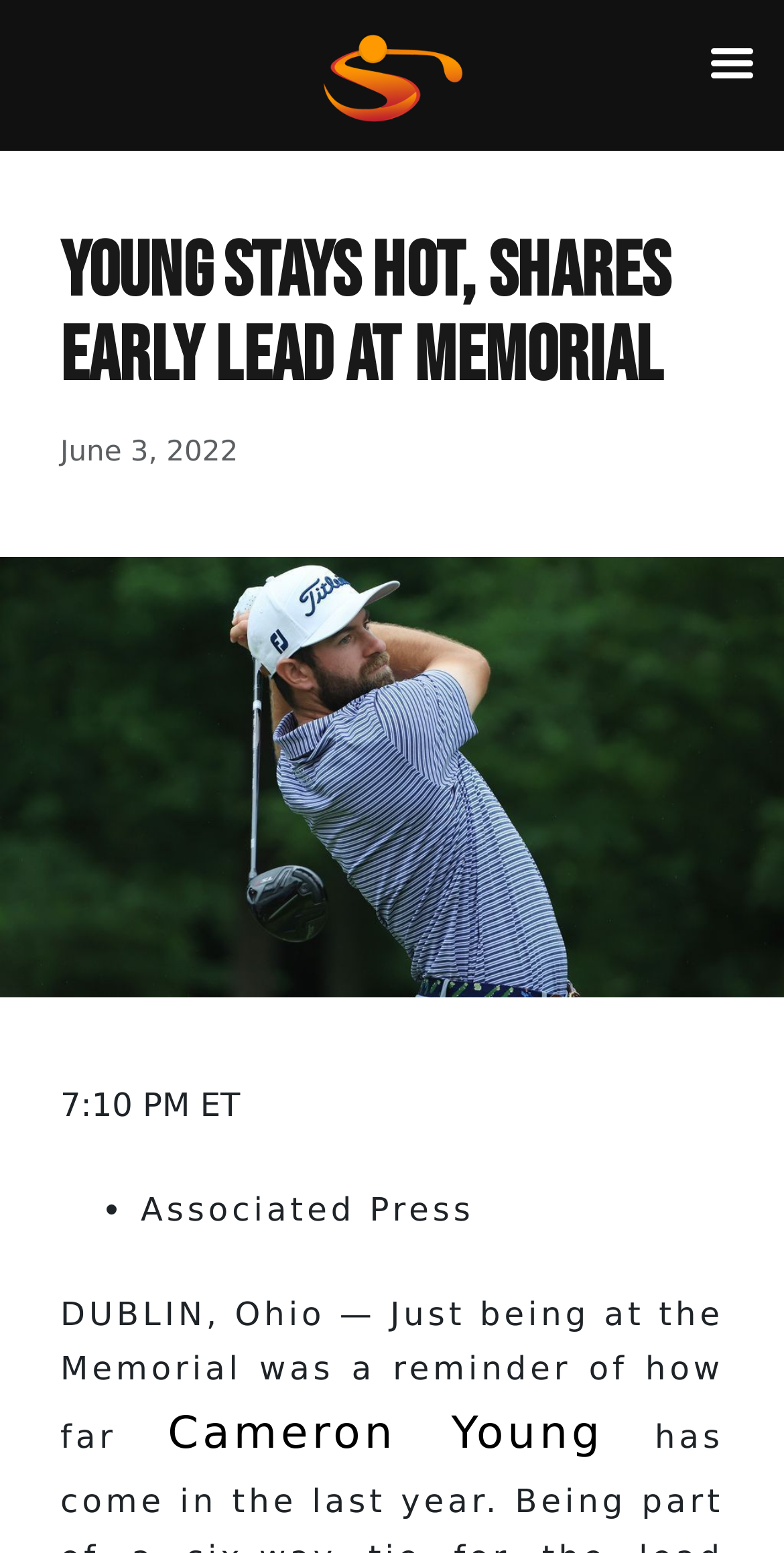Who is the author of the article?
Based on the image, answer the question with as much detail as possible.

I found the author of the article by looking at the static text element located below the image, which says 'Associated Press'.